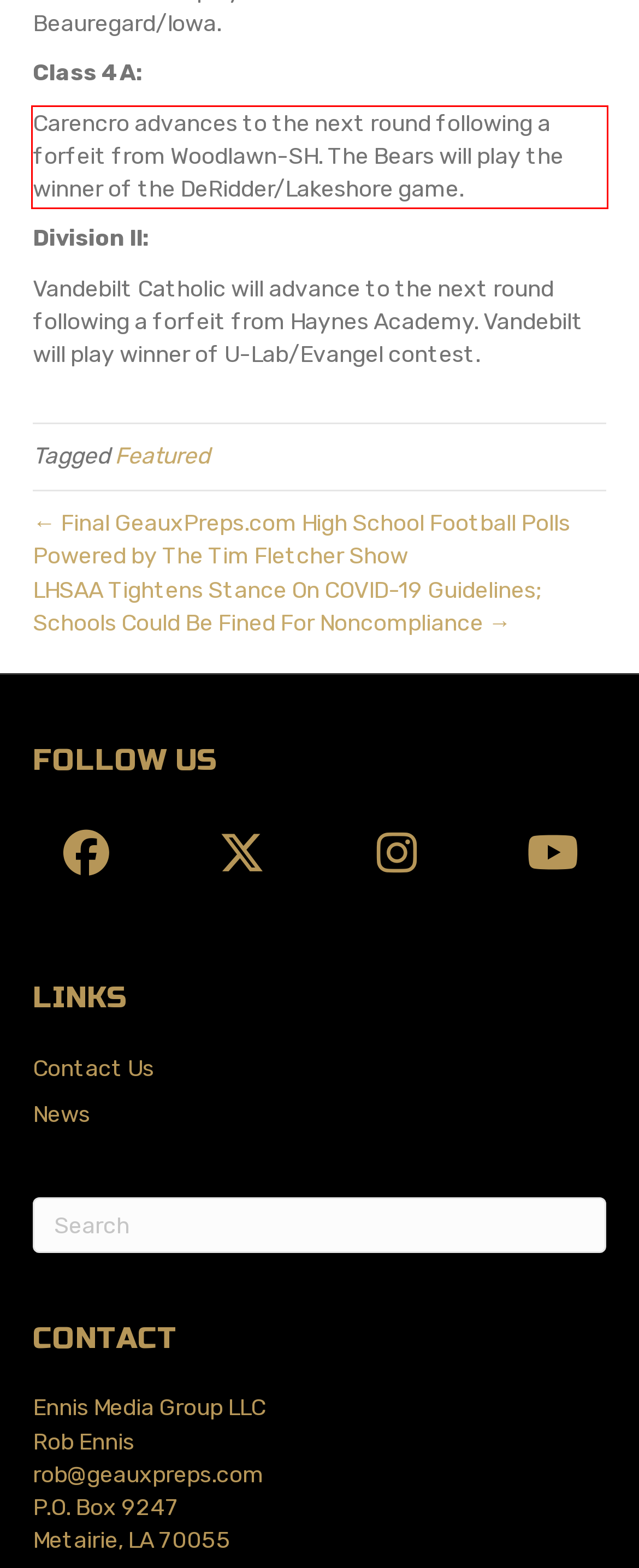Inspect the webpage screenshot that has a red bounding box and use OCR technology to read and display the text inside the red bounding box.

Carencro advances to the next round following a forfeit from Woodlawn-SH. The Bears will play the winner of the DeRidder/Lakeshore game.